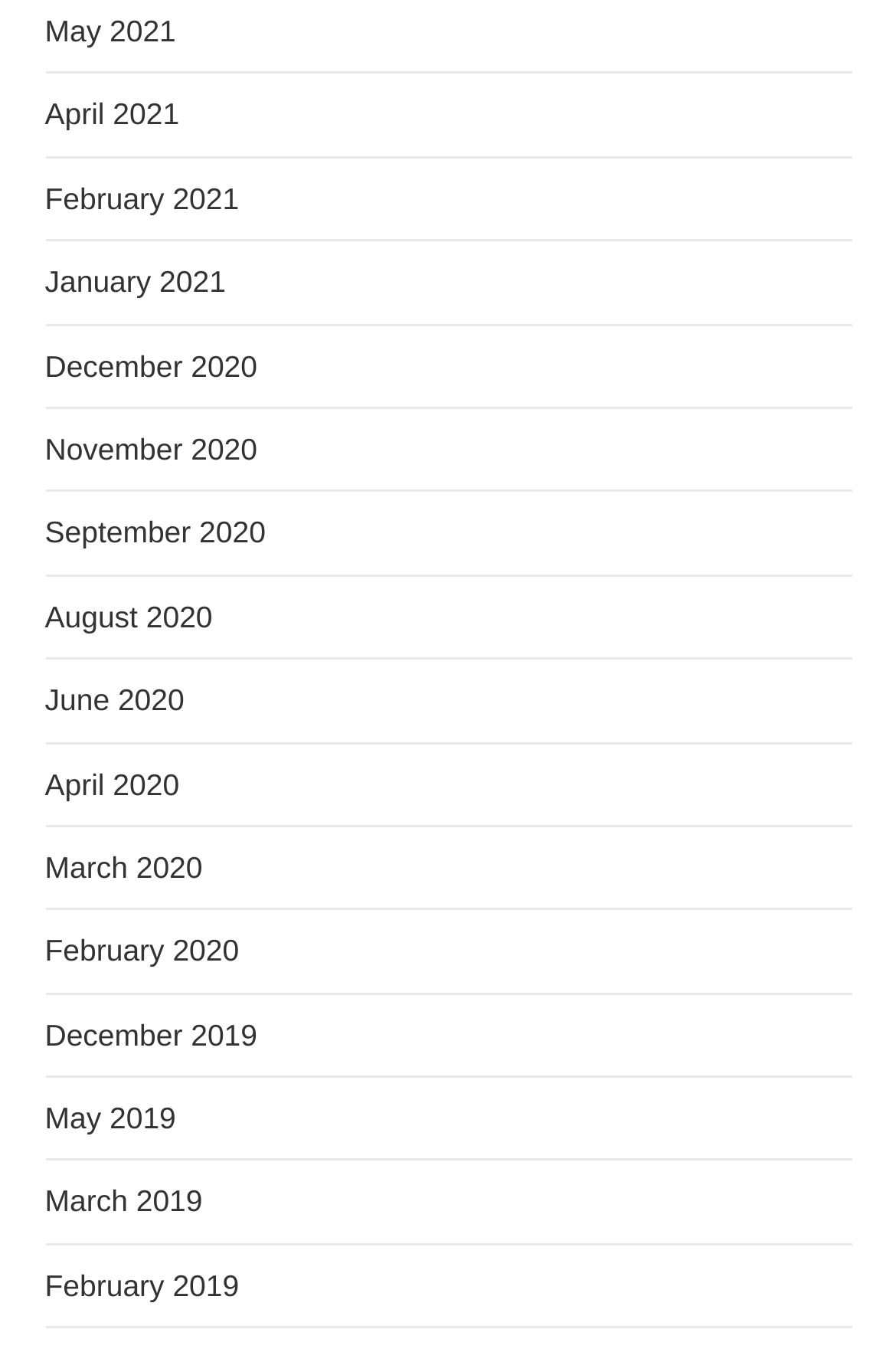Locate the bounding box coordinates of the item that should be clicked to fulfill the instruction: "view June 2020".

[0.05, 0.505, 0.206, 0.531]